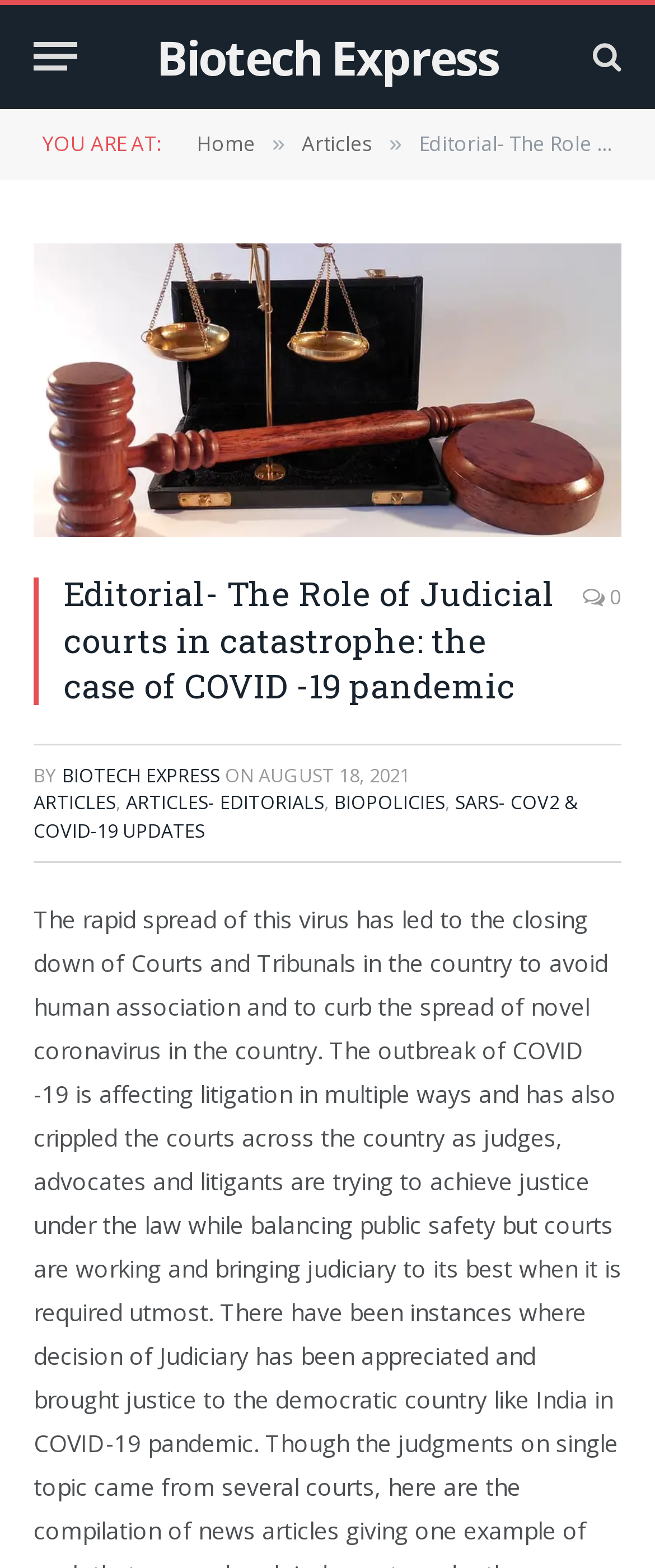Locate the bounding box coordinates of the area where you should click to accomplish the instruction: "Browse SARS-COV2 & COVID-19 updates".

[0.051, 0.504, 0.885, 0.537]